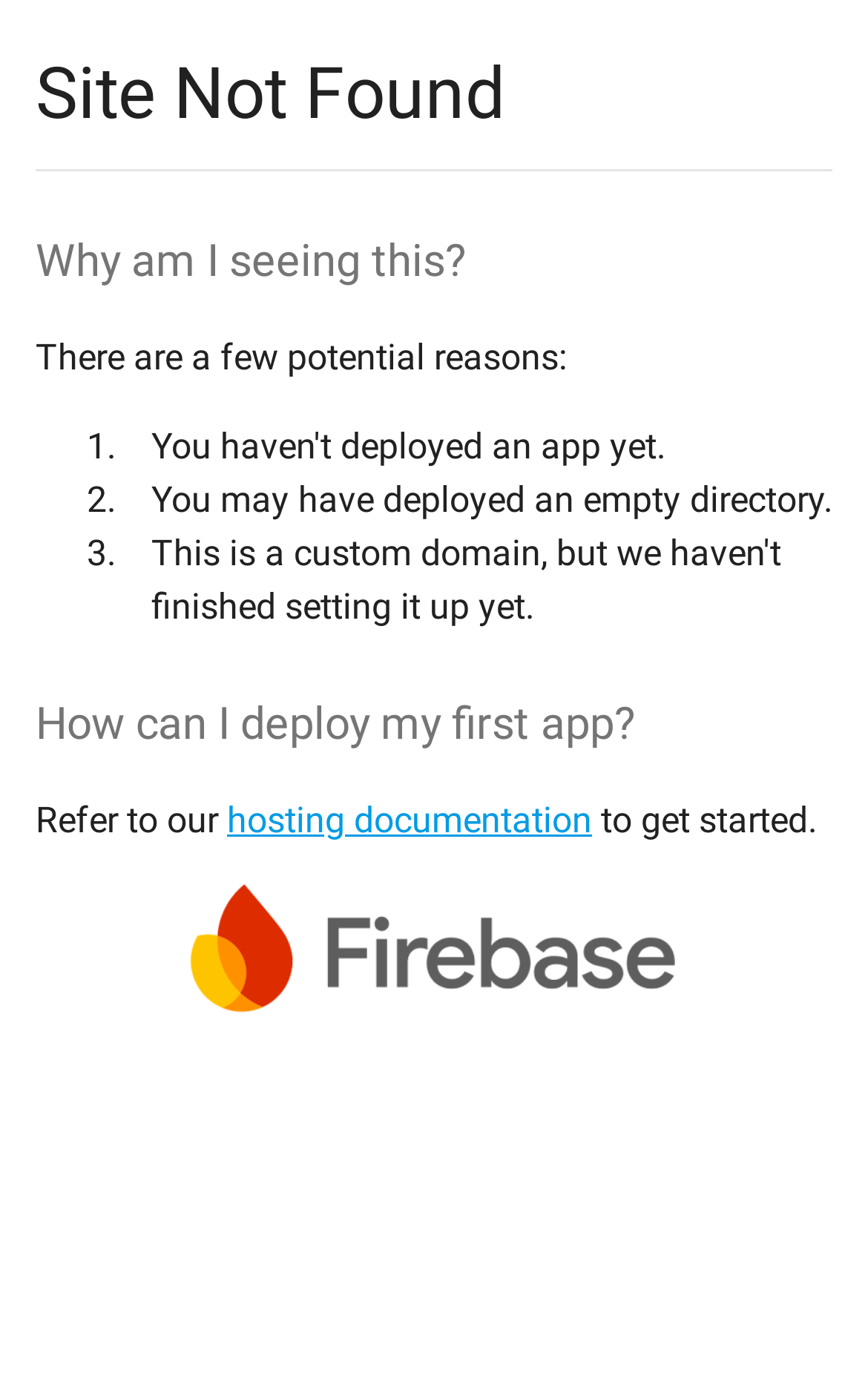Determine the bounding box coordinates for the HTML element mentioned in the following description: "hosting documentation". The coordinates should be a list of four floats ranging from 0 to 1, represented as [left, top, right, bottom].

[0.262, 0.581, 0.682, 0.611]